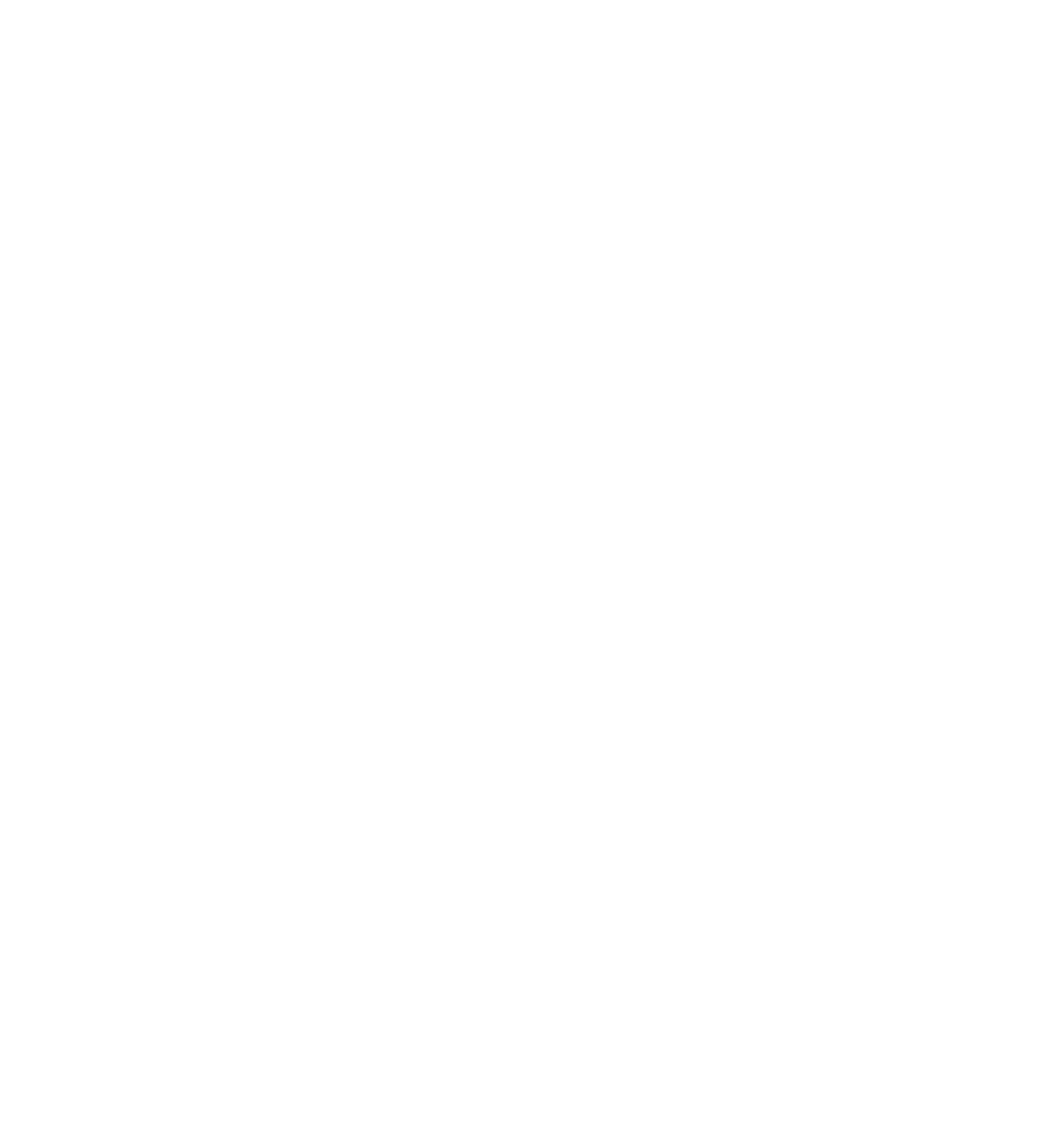What is the email address of Shanghai marketing headquarters?
Refer to the image and provide a concise answer in one word or phrase.

tongsz@cosure.com